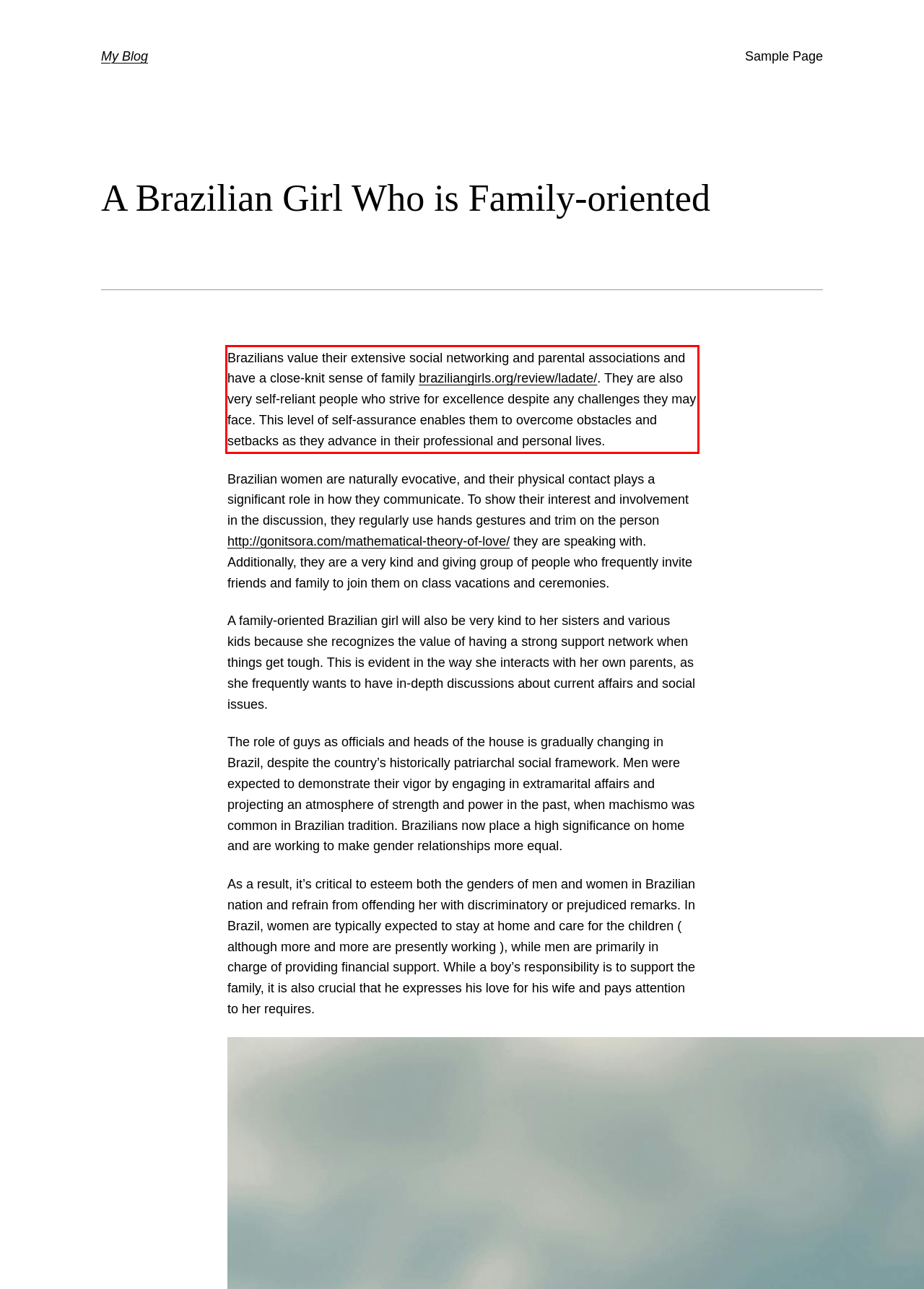You are given a webpage screenshot with a red bounding box around a UI element. Extract and generate the text inside this red bounding box.

Brazilians value their extensive social networking and parental associations and have a close-knit sense of family braziliangirls.org/review/ladate/. They are also very self-reliant people who strive for excellence despite any challenges they may face. This level of self-assurance enables them to overcome obstacles and setbacks as they advance in their professional and personal lives.